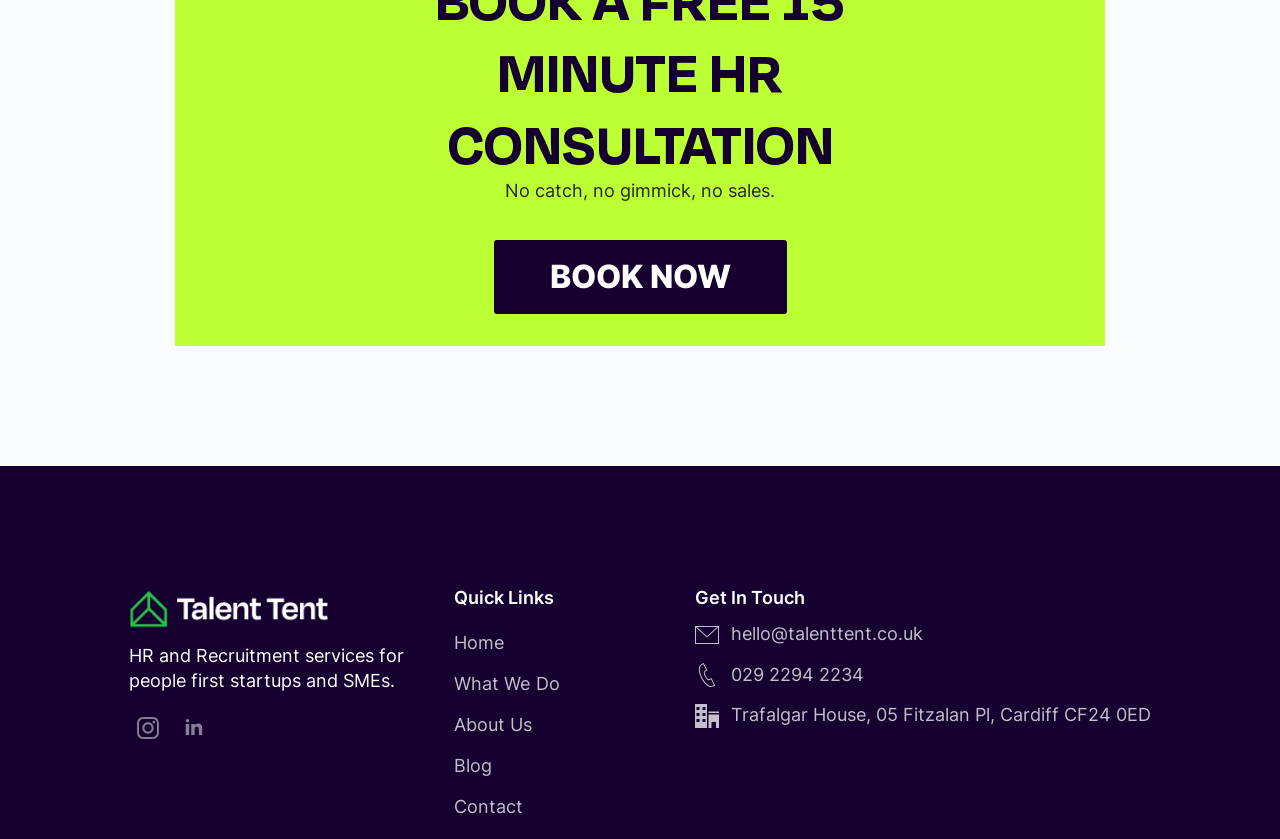Please identify the bounding box coordinates of the clickable area that will fulfill the following instruction: "Visit the Georgetown Journal of Legal Ethics". The coordinates should be in the format of four float numbers between 0 and 1, i.e., [left, top, right, bottom].

None